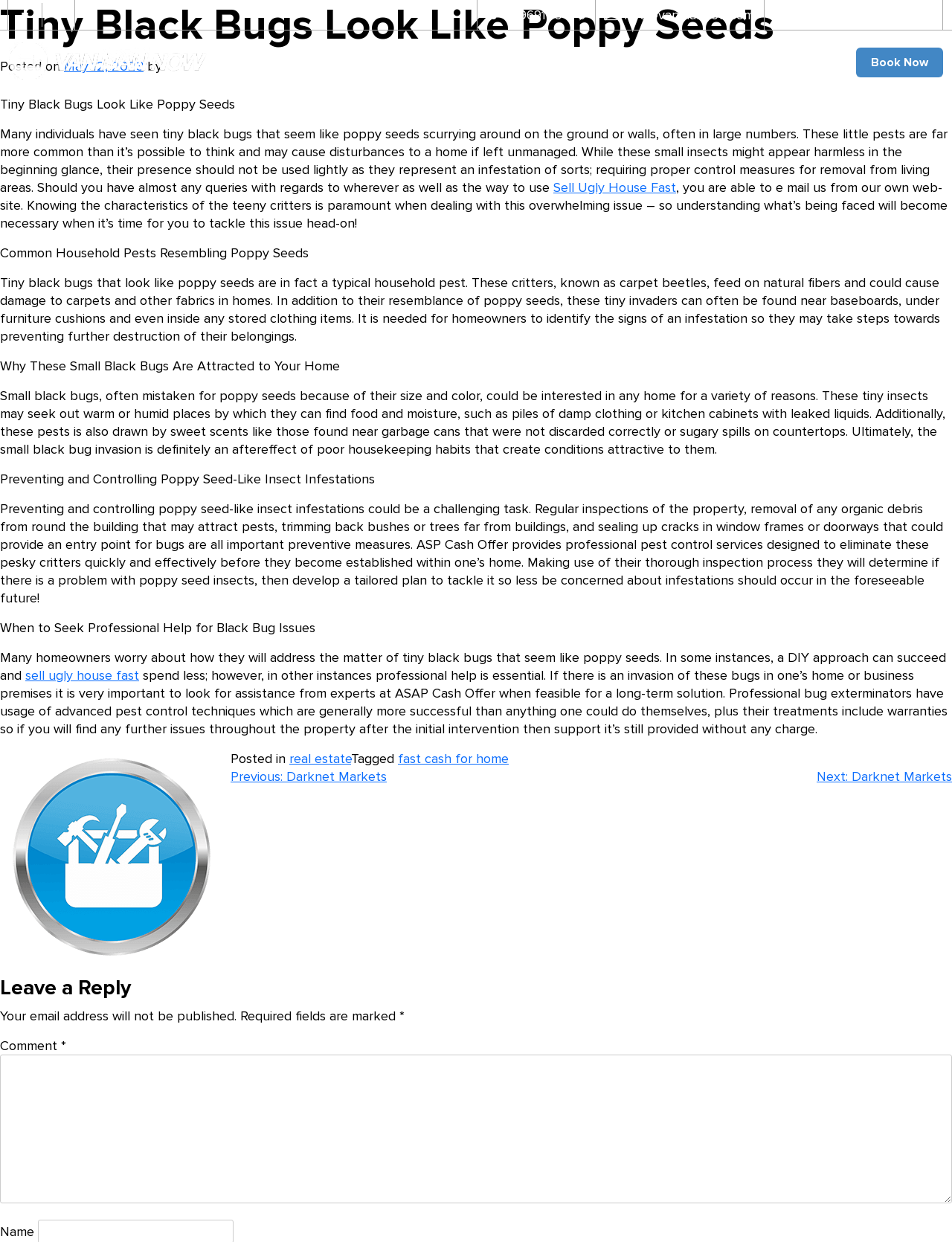Determine the webpage's heading and output its text content.

Tiny Black Bugs Look Like Poppy Seeds